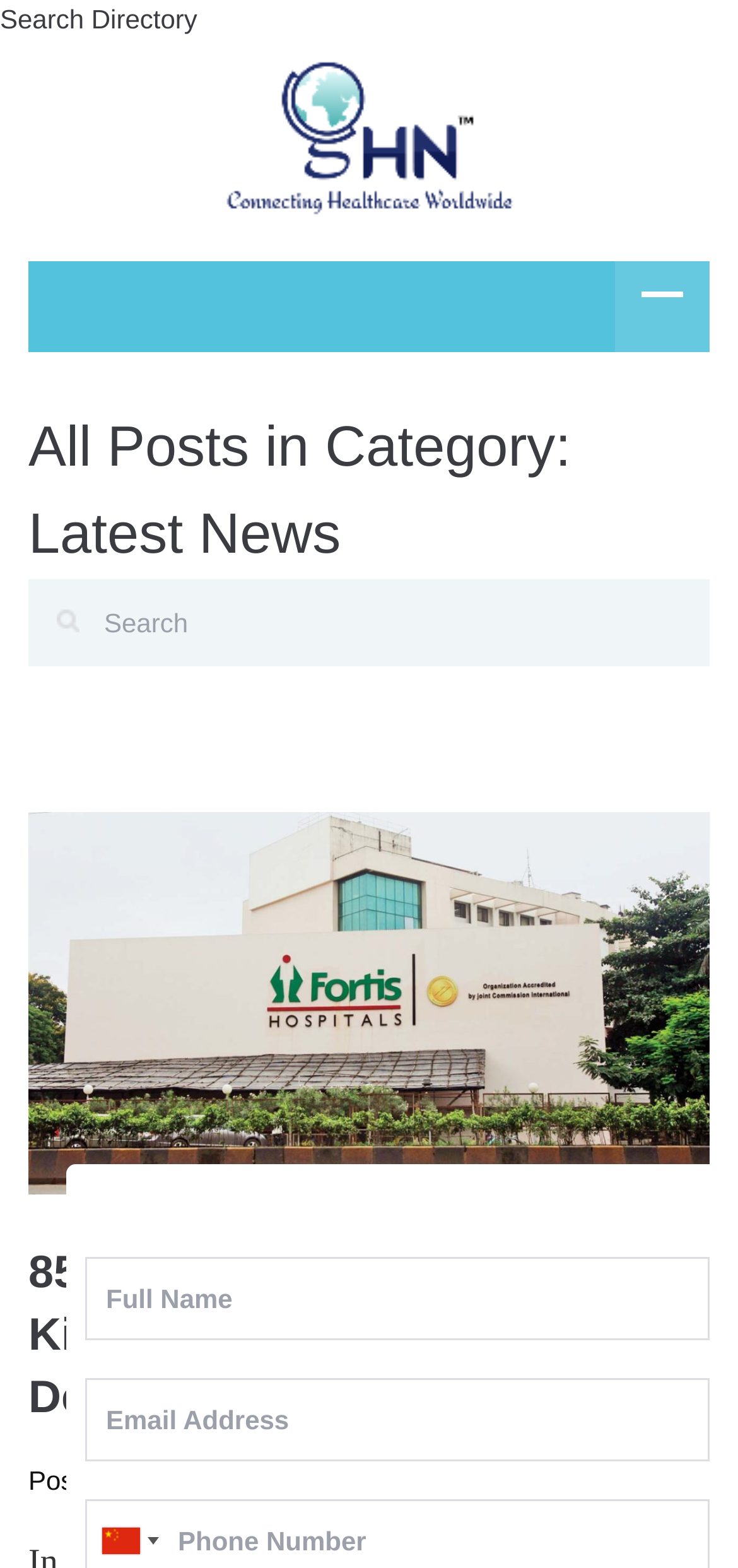Can you determine the bounding box coordinates of the area that needs to be clicked to fulfill the following instruction: "Add 'Sams Vape frozen Energy Blaze' to wishlist"?

None